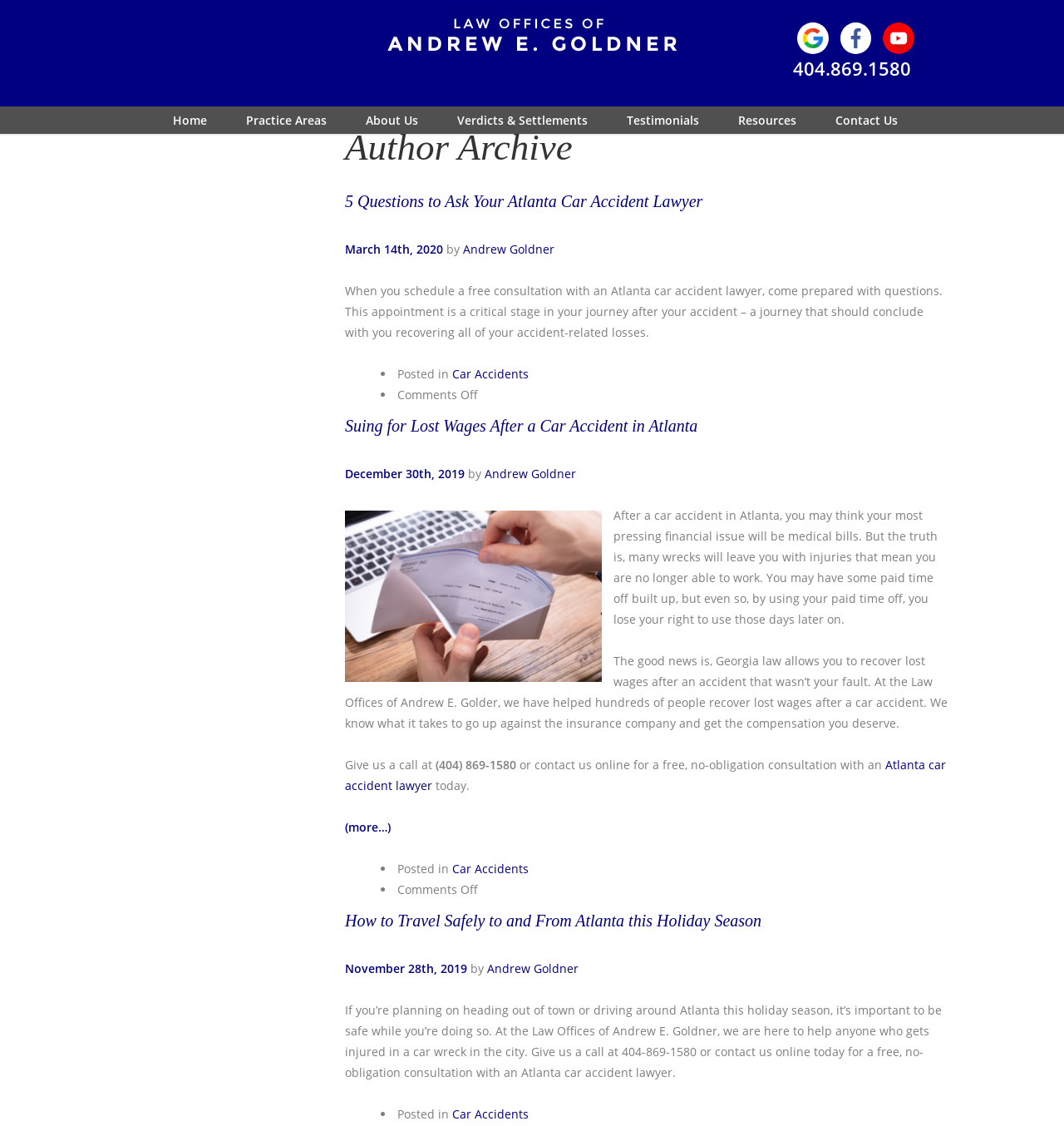Kindly provide the bounding box coordinates of the section you need to click on to fulfill the given instruction: "Read the 'Suing for Lost Wages After a Car Accident in Atlanta' article".

[0.324, 0.37, 0.656, 0.386]